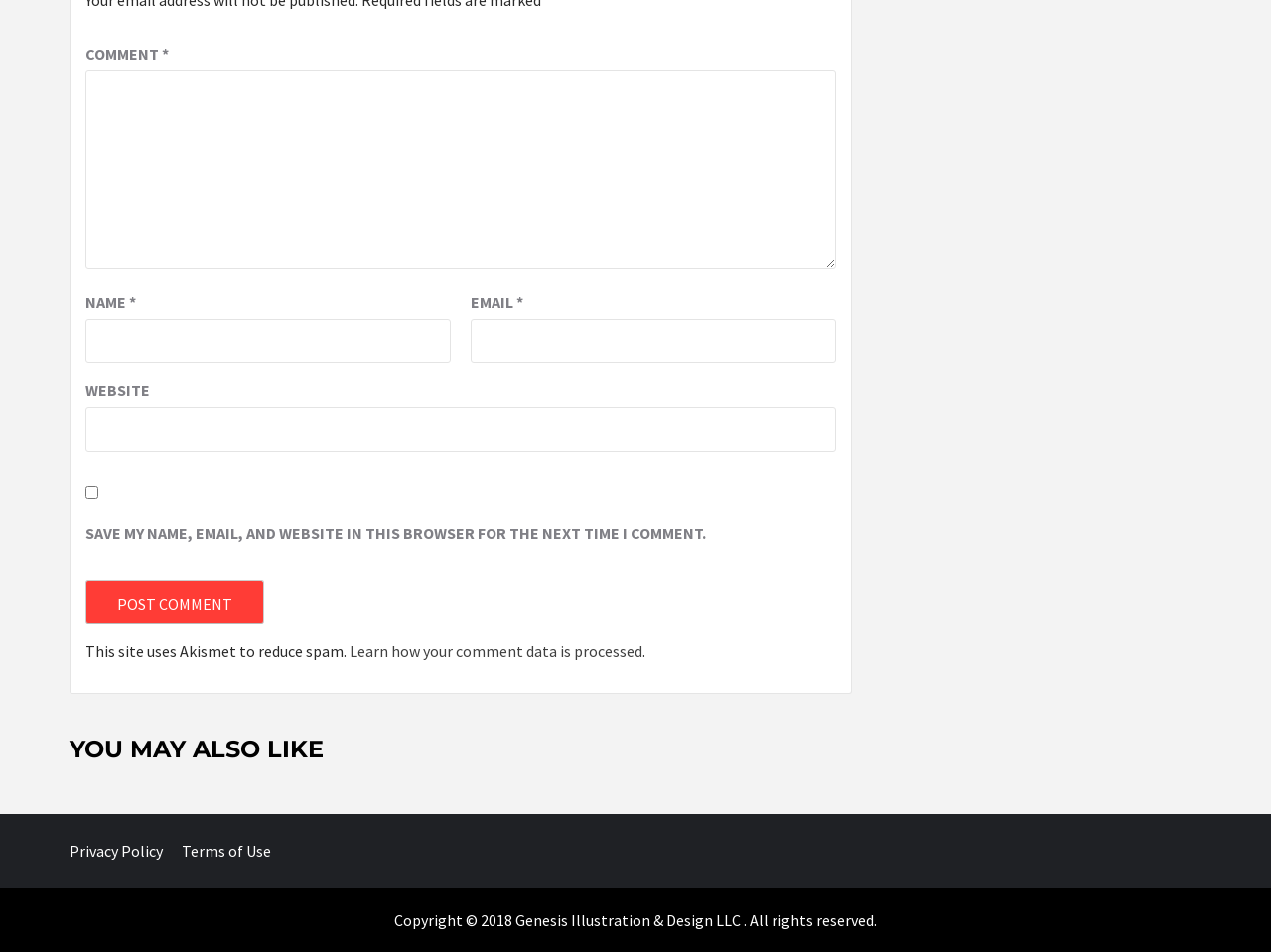Find the bounding box coordinates for the HTML element described as: "parent_node: EMAIL * aria-describedby="email-notes" name="email"". The coordinates should consist of four float values between 0 and 1, i.e., [left, top, right, bottom].

[0.37, 0.334, 0.658, 0.381]